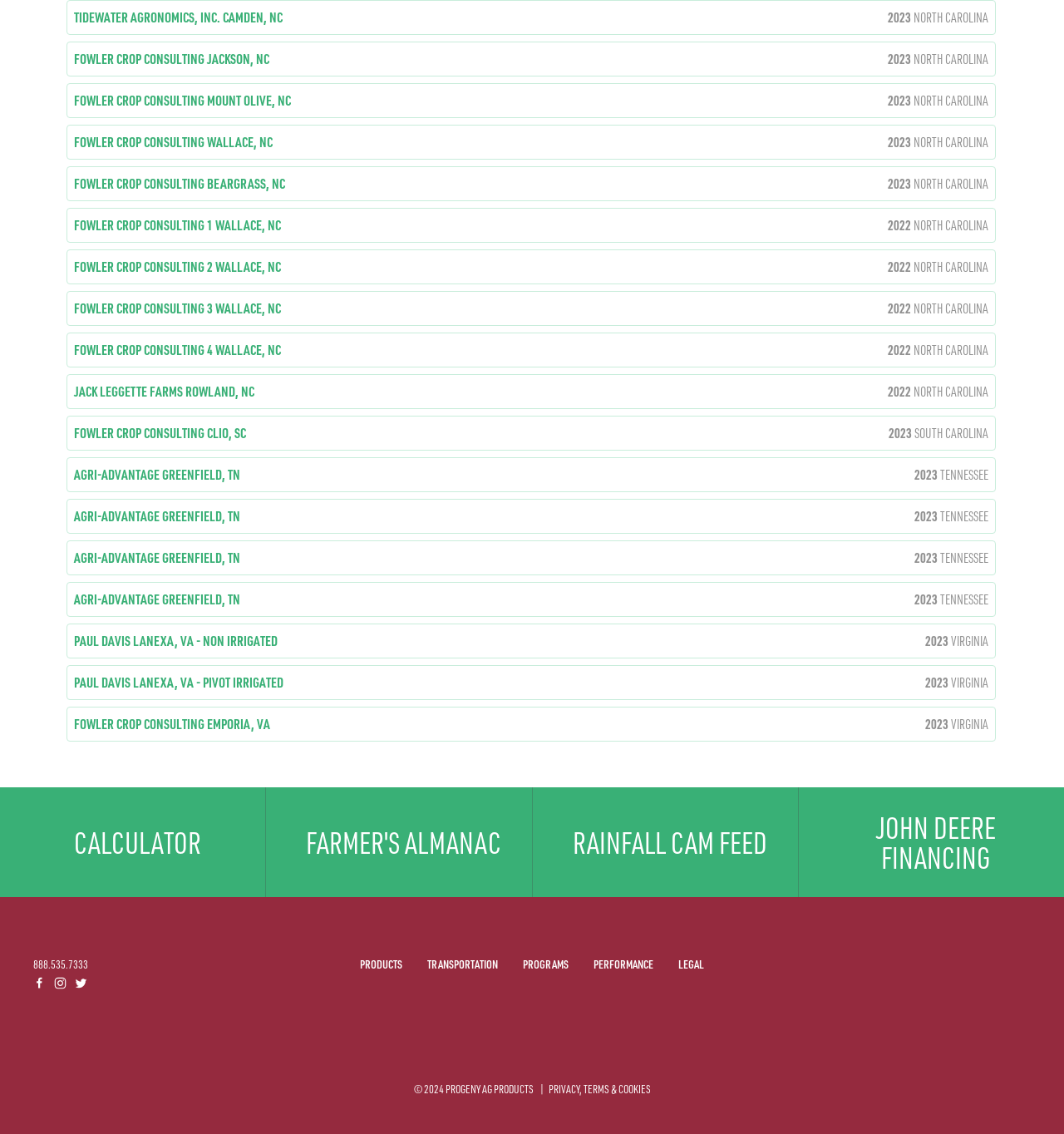Could you highlight the region that needs to be clicked to execute the instruction: "Open Calculator"?

[0.0, 0.694, 0.25, 0.791]